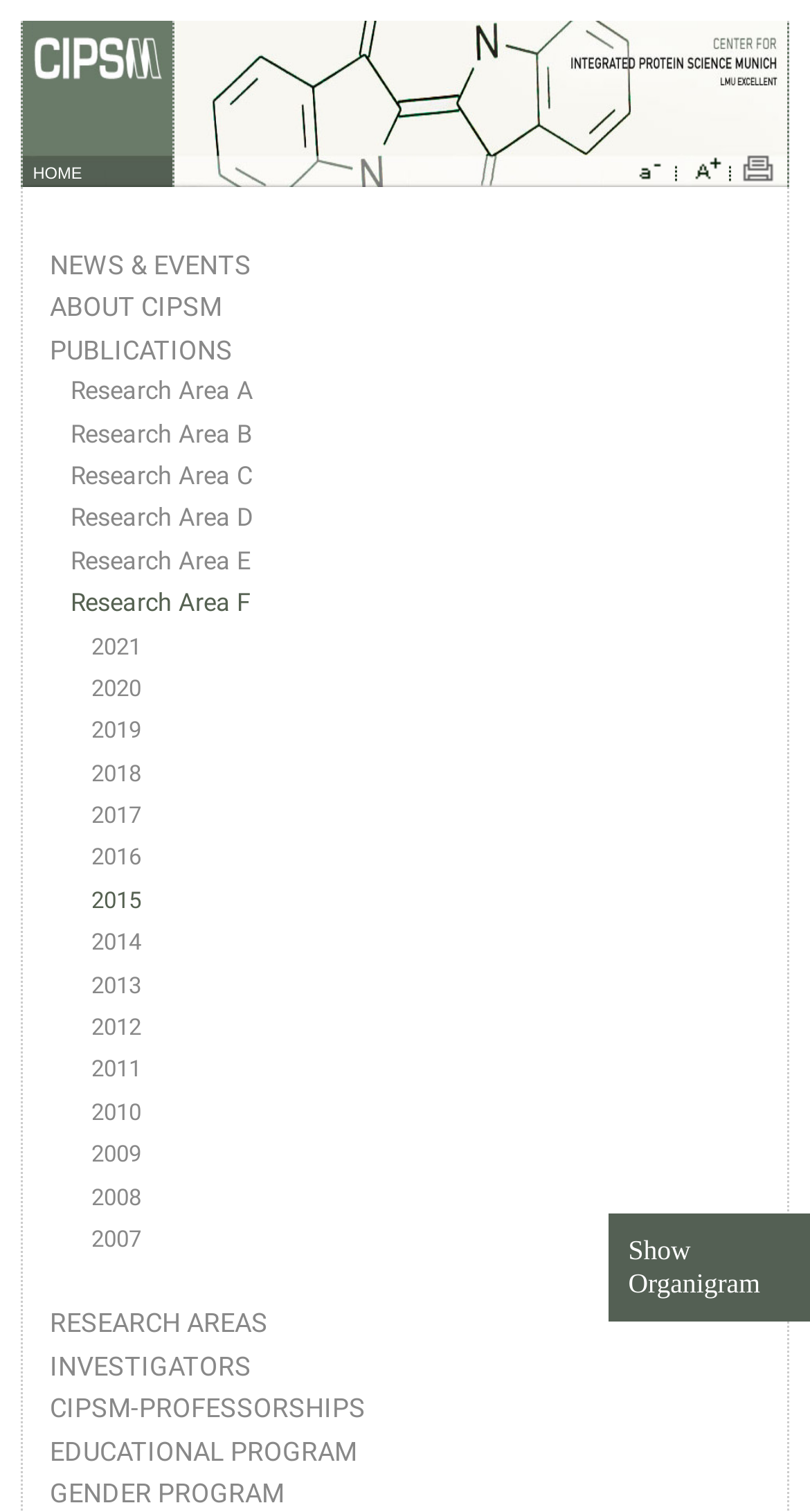Identify the bounding box coordinates of the region that needs to be clicked to carry out this instruction: "Print the current page". Provide these coordinates as four float numbers ranging from 0 to 1, i.e., [left, top, right, bottom].

[0.903, 0.111, 0.962, 0.126]